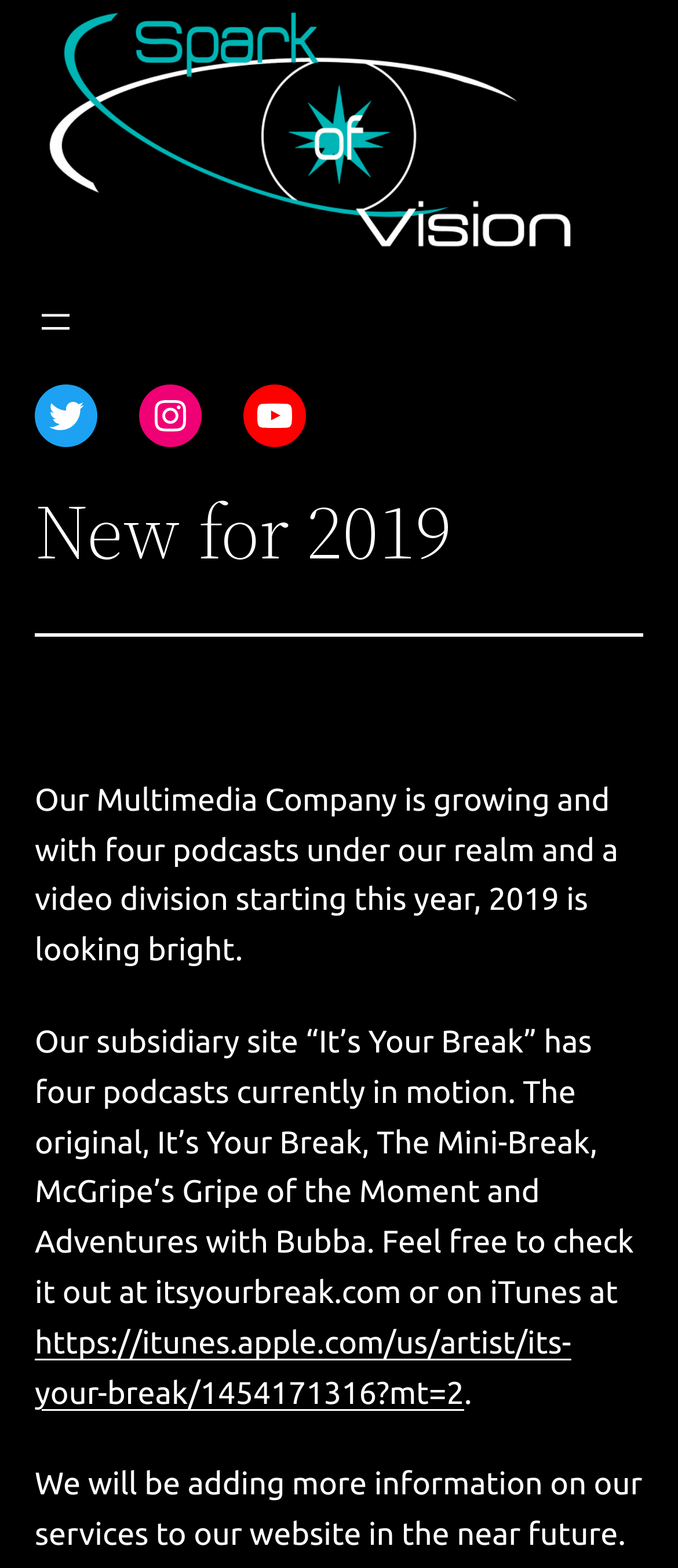Identify and provide the main heading of the webpage.

New for 2019